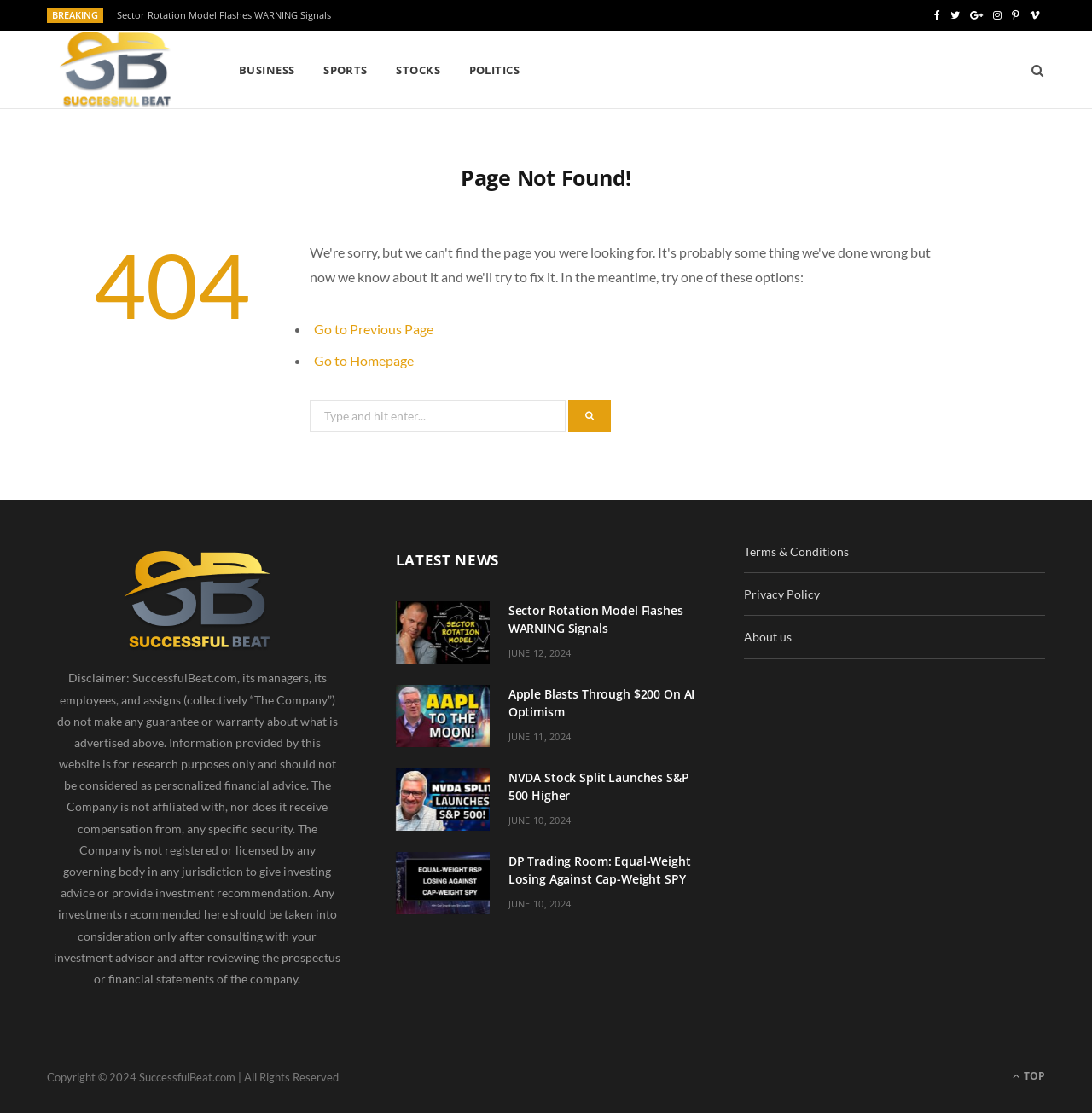Kindly determine the bounding box coordinates for the clickable area to achieve the given instruction: "Read disclaimer".

[0.049, 0.603, 0.312, 0.886]